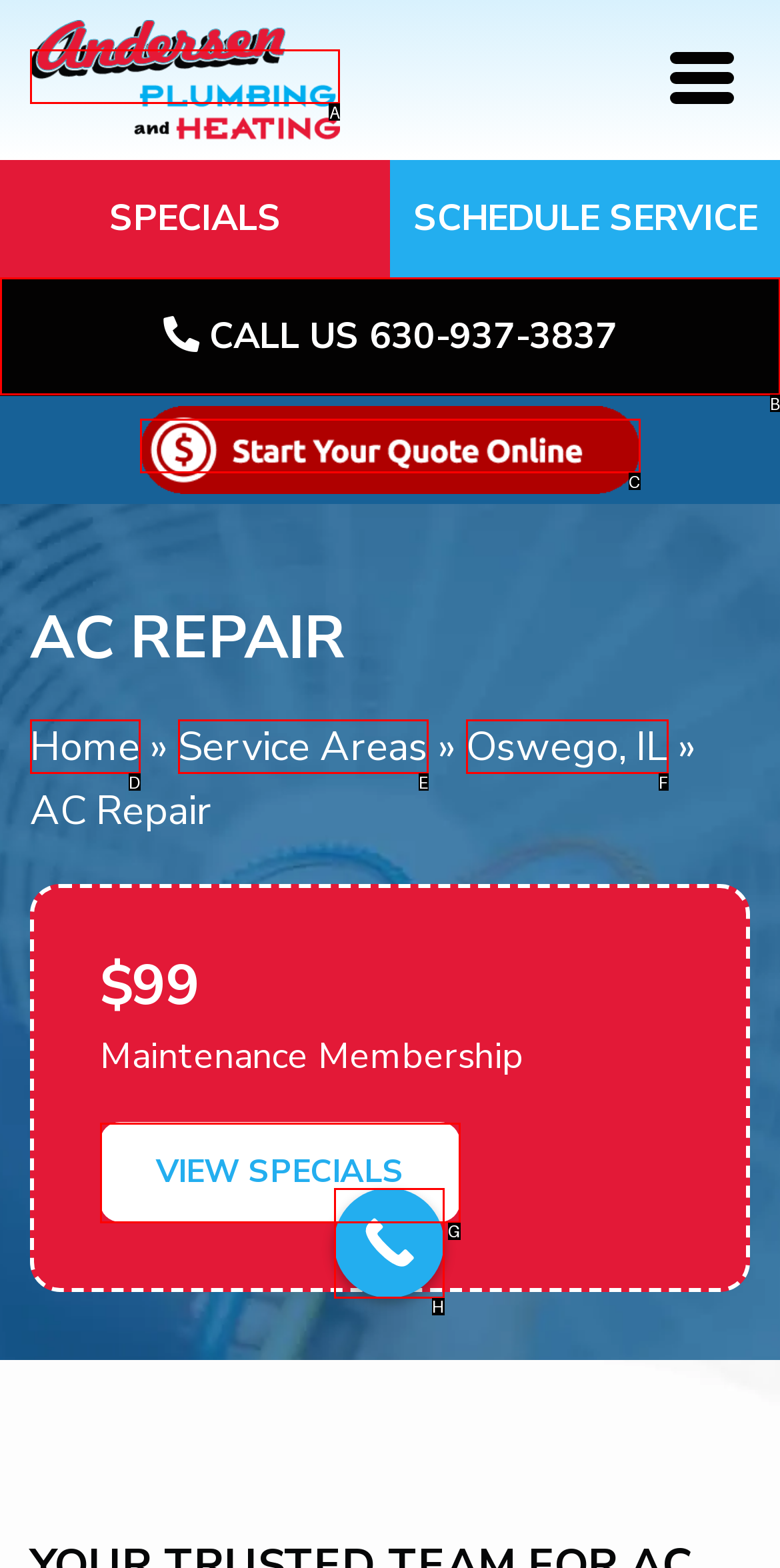Determine the letter of the UI element I should click on to complete the task: Call the phone number from the provided choices in the screenshot.

B